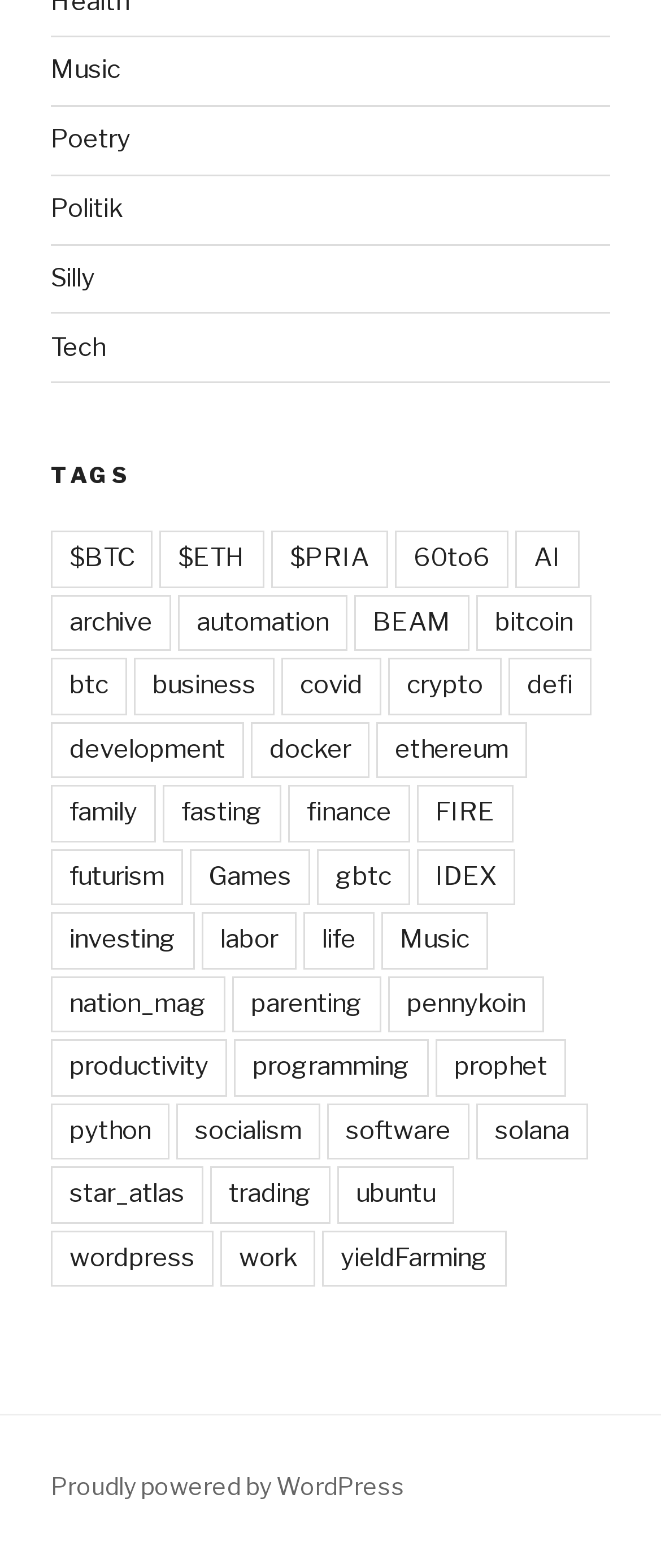Could you determine the bounding box coordinates of the clickable element to complete the instruction: "Read the article about queuing outside restaurants"? Provide the coordinates as four float numbers between 0 and 1, i.e., [left, top, right, bottom].

None